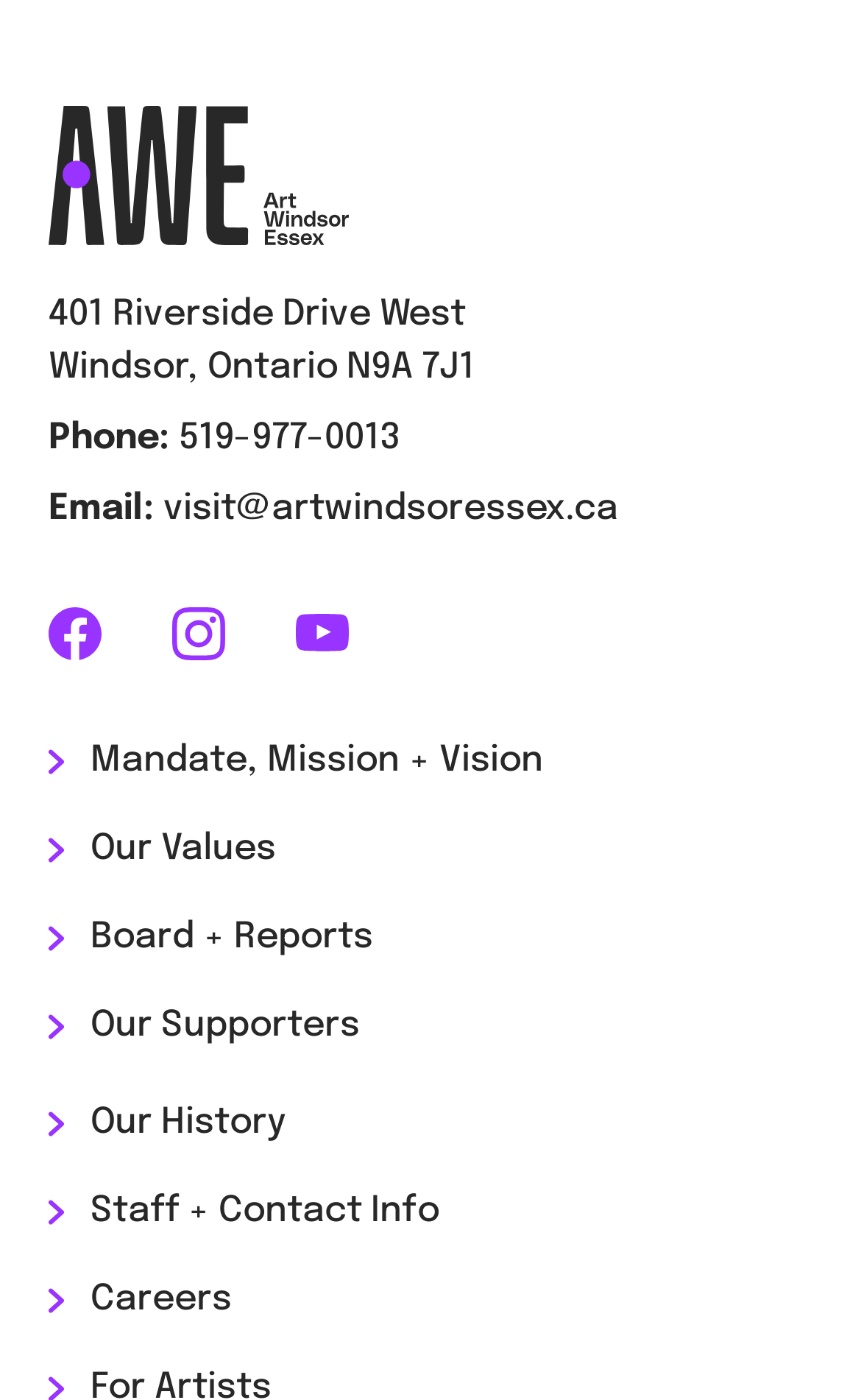Identify the bounding box coordinates for the UI element described by the following text: "Board + Reports". Provide the coordinates as four float numbers between 0 and 1, in the format [left, top, right, bottom].

[0.056, 0.658, 0.433, 0.683]